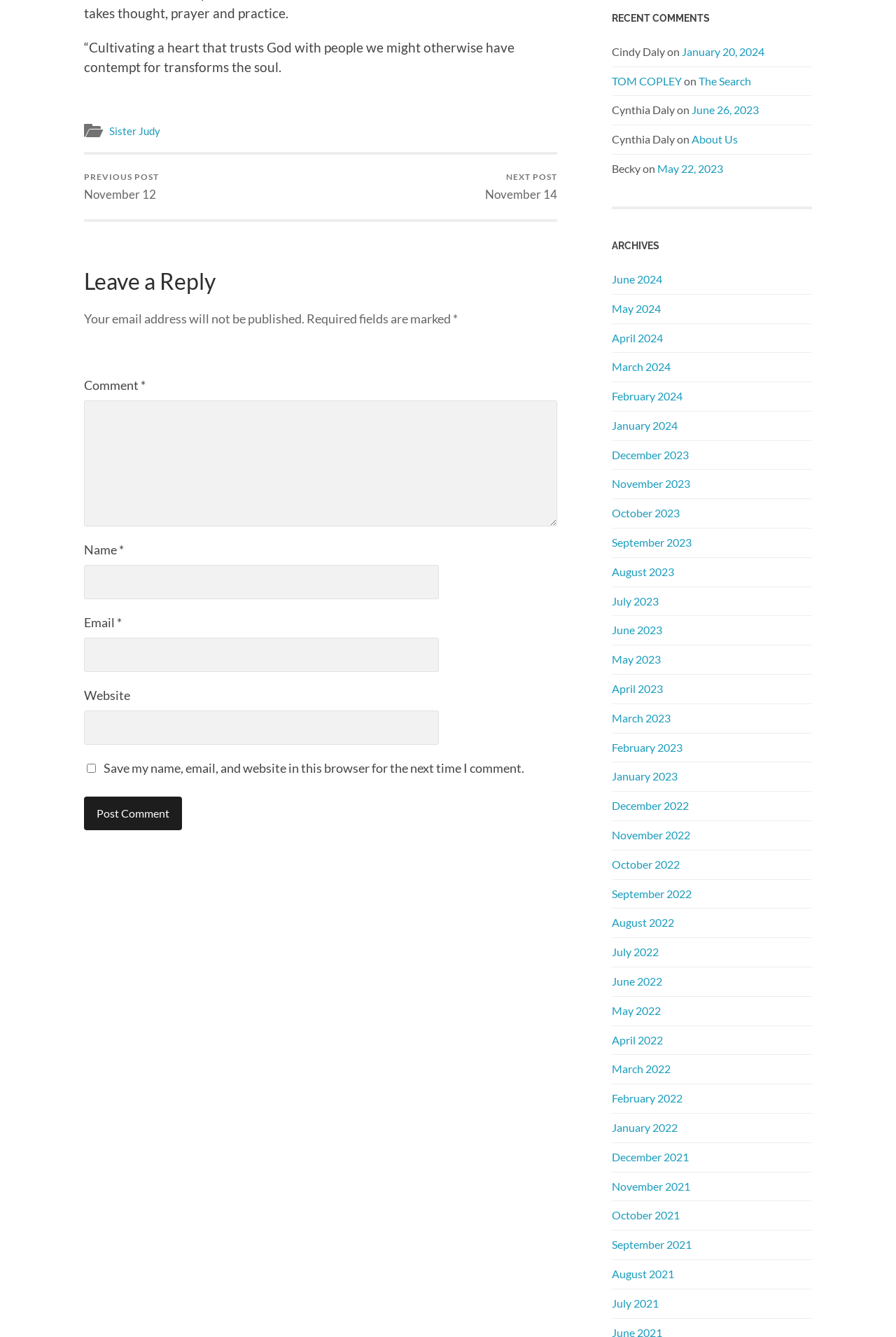Determine the bounding box coordinates for the area that should be clicked to carry out the following instruction: "Post a comment".

[0.094, 0.596, 0.203, 0.621]